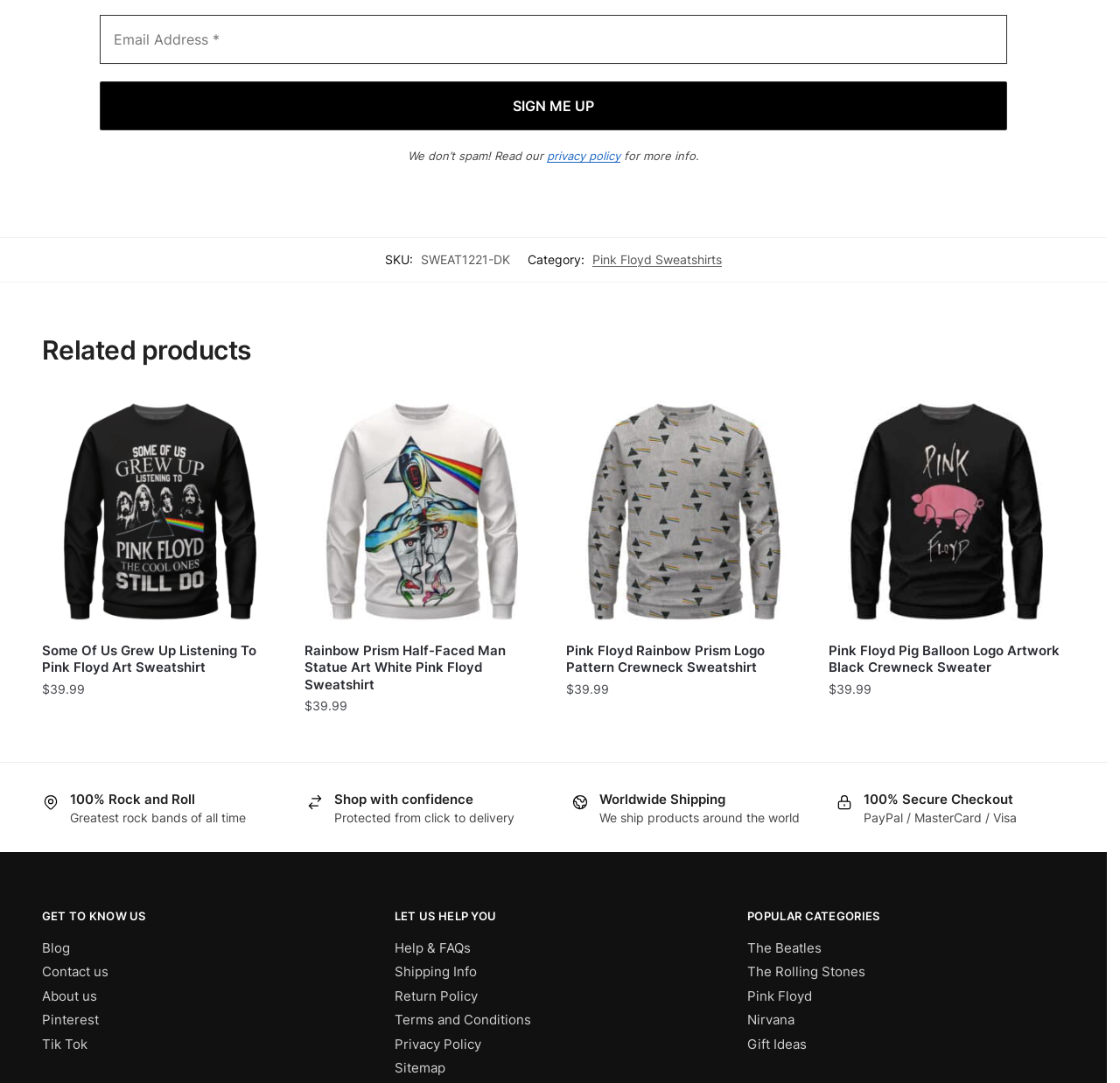Please mark the bounding box coordinates of the area that should be clicked to carry out the instruction: "Sign up".

[0.089, 0.07, 0.899, 0.115]